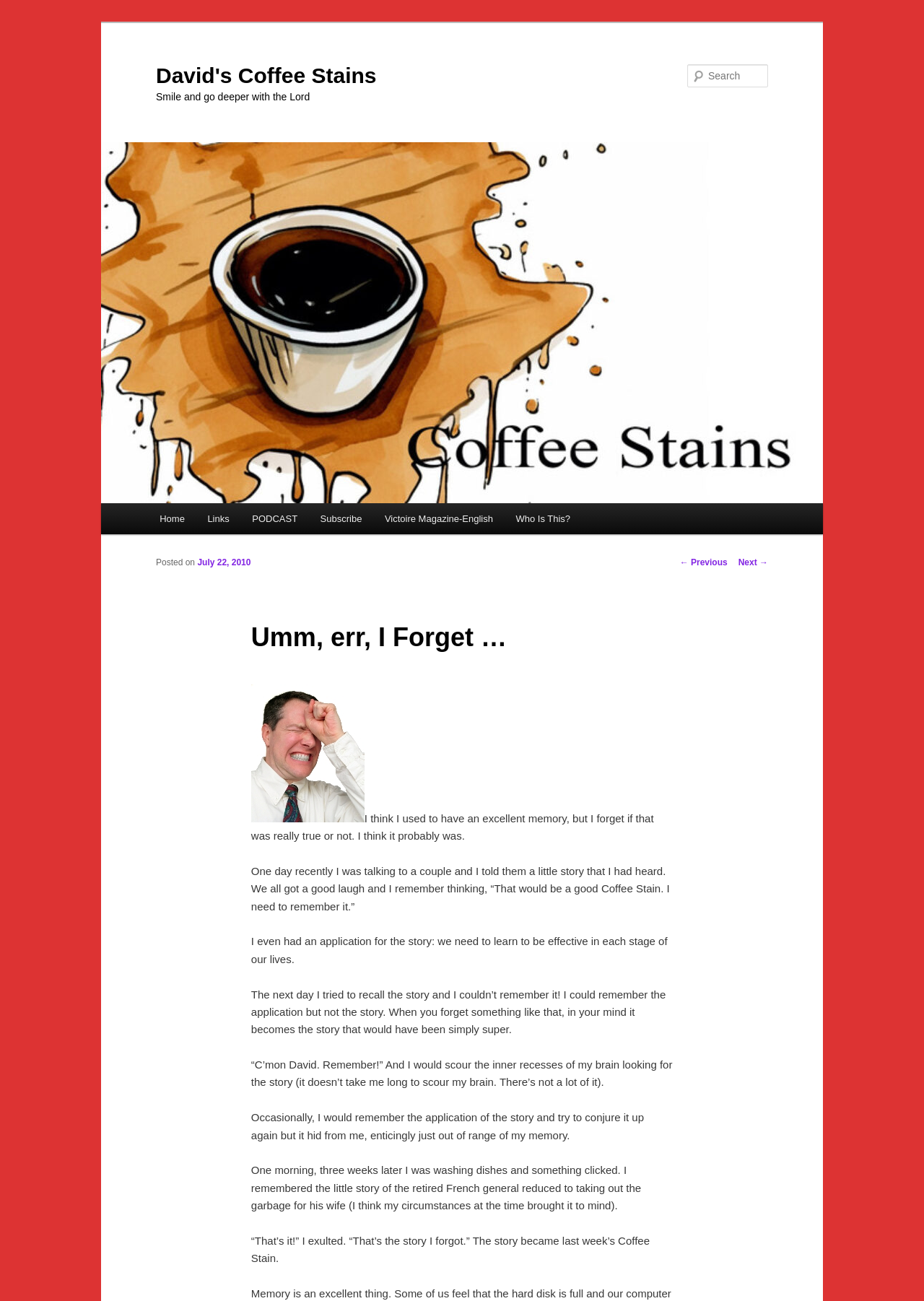Please locate the bounding box coordinates of the element that should be clicked to complete the given instruction: "Learn more about Advisor Perspectives".

None